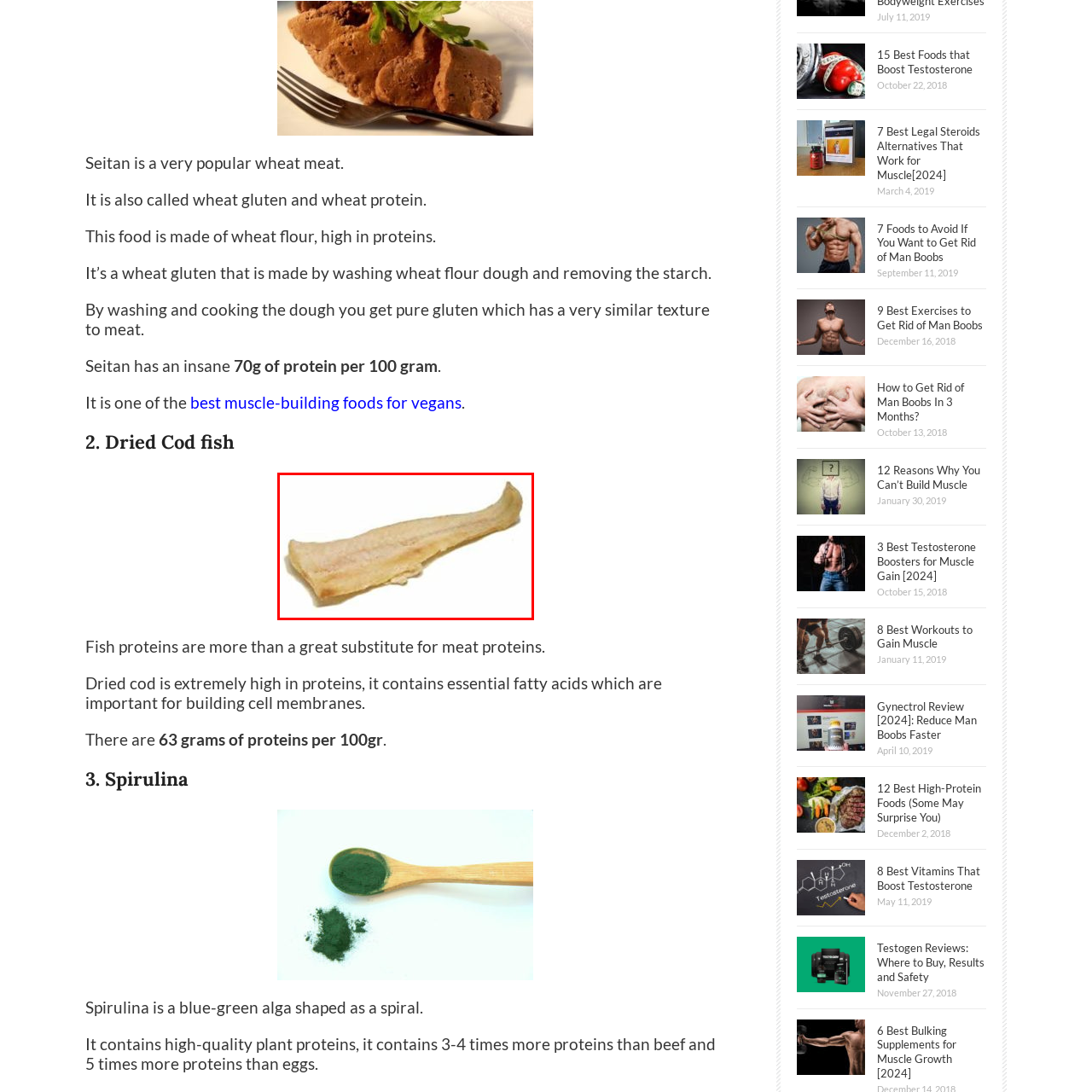Focus on the image surrounded by the red bounding box, please answer the following question using a single word or phrase: Why is dried cod fish a valuable option for diets?

High protein content and essential fatty acids